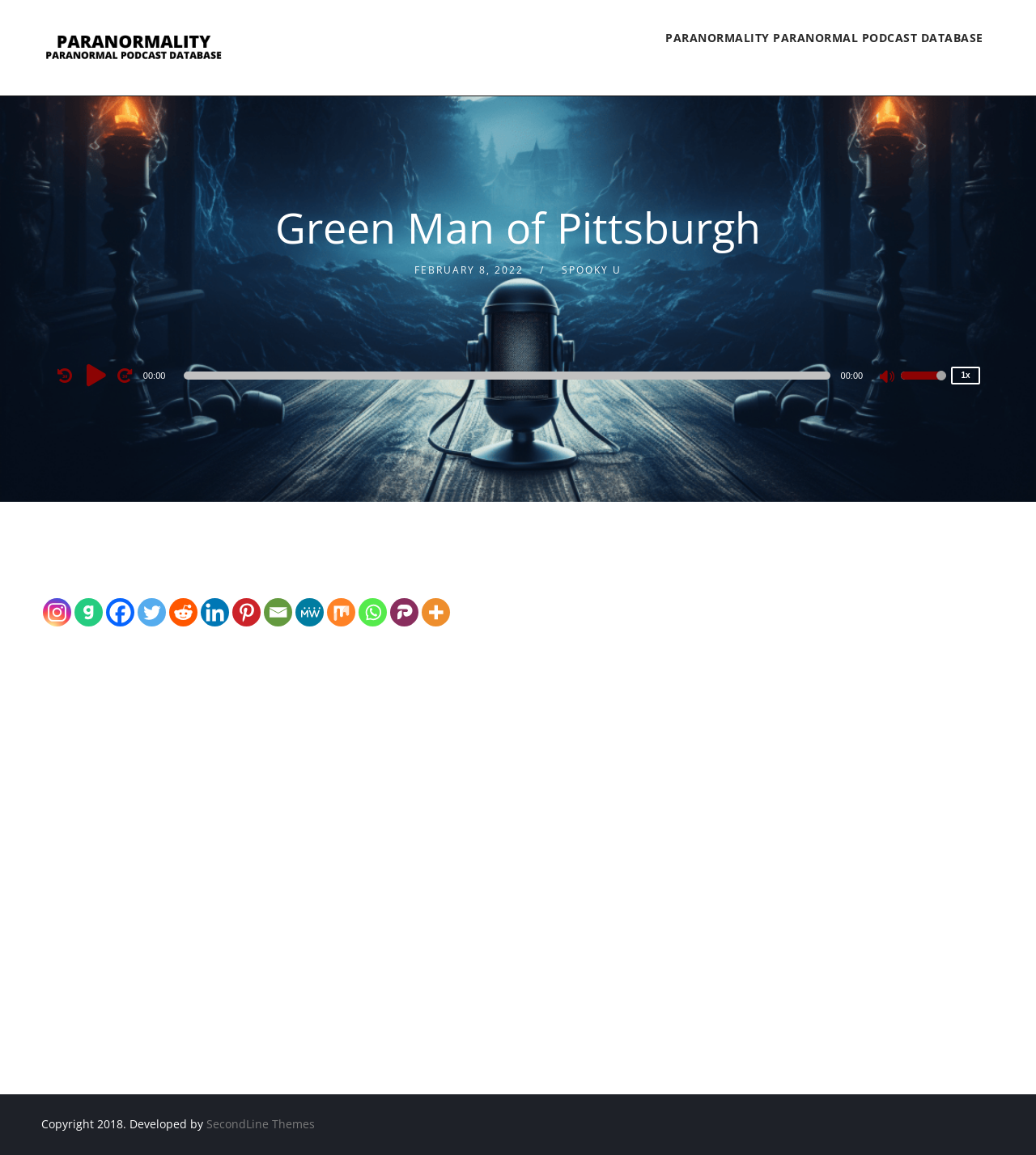Please identify the bounding box coordinates of the element's region that should be clicked to execute the following instruction: "Visit Paranormality Radio". The bounding box coordinates must be four float numbers between 0 and 1, i.e., [left, top, right, bottom].

[0.04, 0.0, 0.218, 0.083]